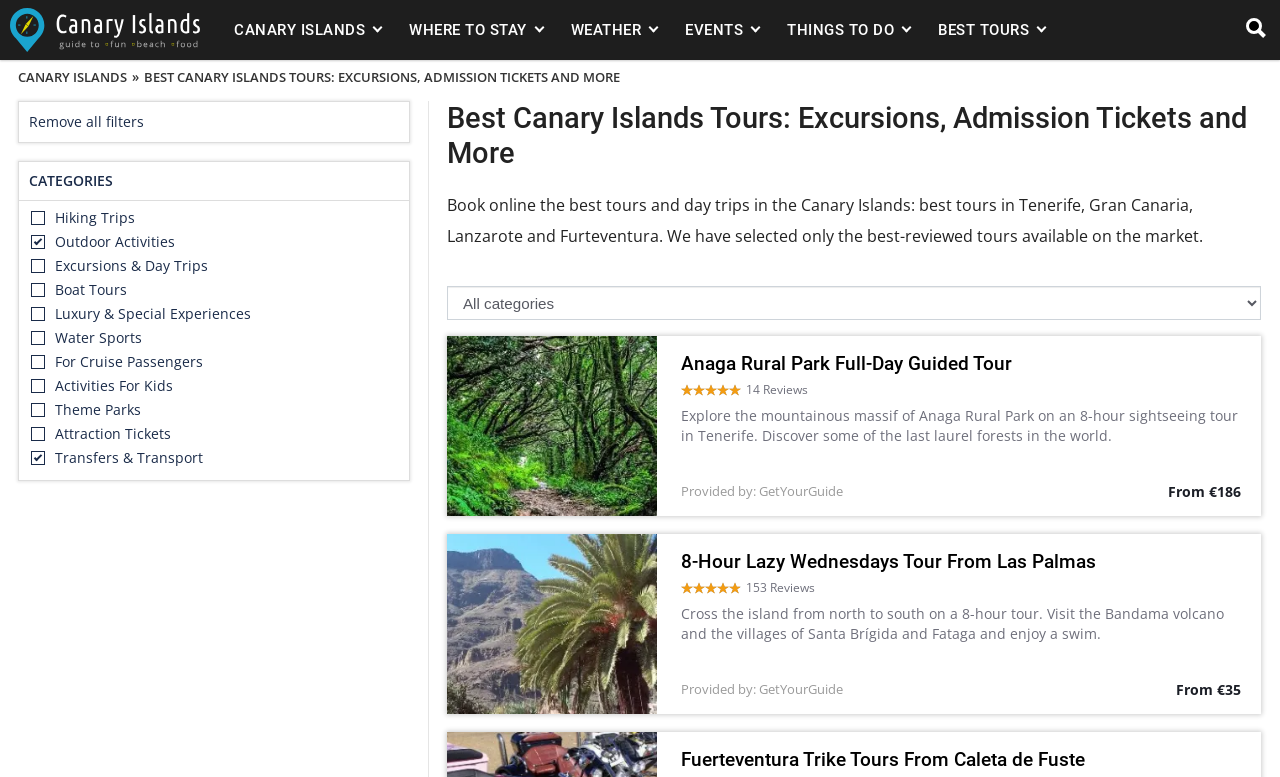Find and indicate the bounding box coordinates of the region you should select to follow the given instruction: "Choose a tour from the 'BEST TOURS' section".

[0.722, 0.0, 0.827, 0.077]